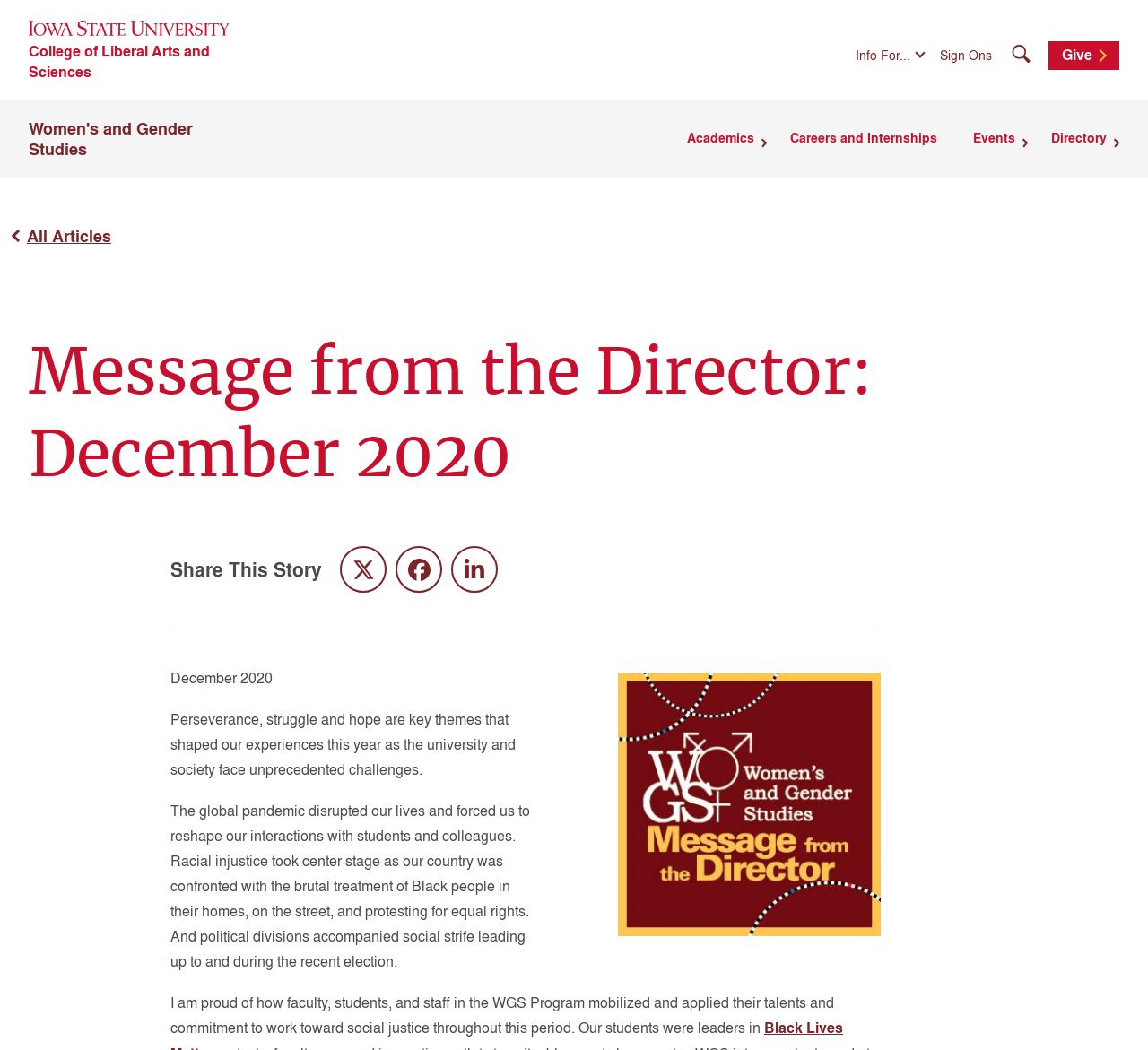Produce a meticulous description of the webpage.

The webpage is about a message from the director of the Women's and Gender Studies program at Iowa State University, dated December 2020. At the top left corner, there is a link to skip to the main content, followed by a link to the university's homepage, which features an image of the university's logo. Below these links, there are navigation links to the College of Liberal Arts and Sciences and a utility navigation menu with buttons for information and search.

On the right side of the top section, there are links to give to the university and a search button. Below this, there is a main navigation menu with links to academics, careers and internships, events, and directory.

The main content of the page is a message from the director, which is divided into several paragraphs. The title of the message is "Message from the Director: December 2020" and is displayed prominently. Below the title, there are social media links to share the story on Twitter, Facebook, and LinkedIn.

The message itself is accompanied by an image, and the text discusses the themes of perseverance, struggle, and hope in the face of challenges such as the global pandemic and racial injustice. The director expresses pride in the work of the faculty, students, and staff in the Women's and Gender Studies program towards social justice.